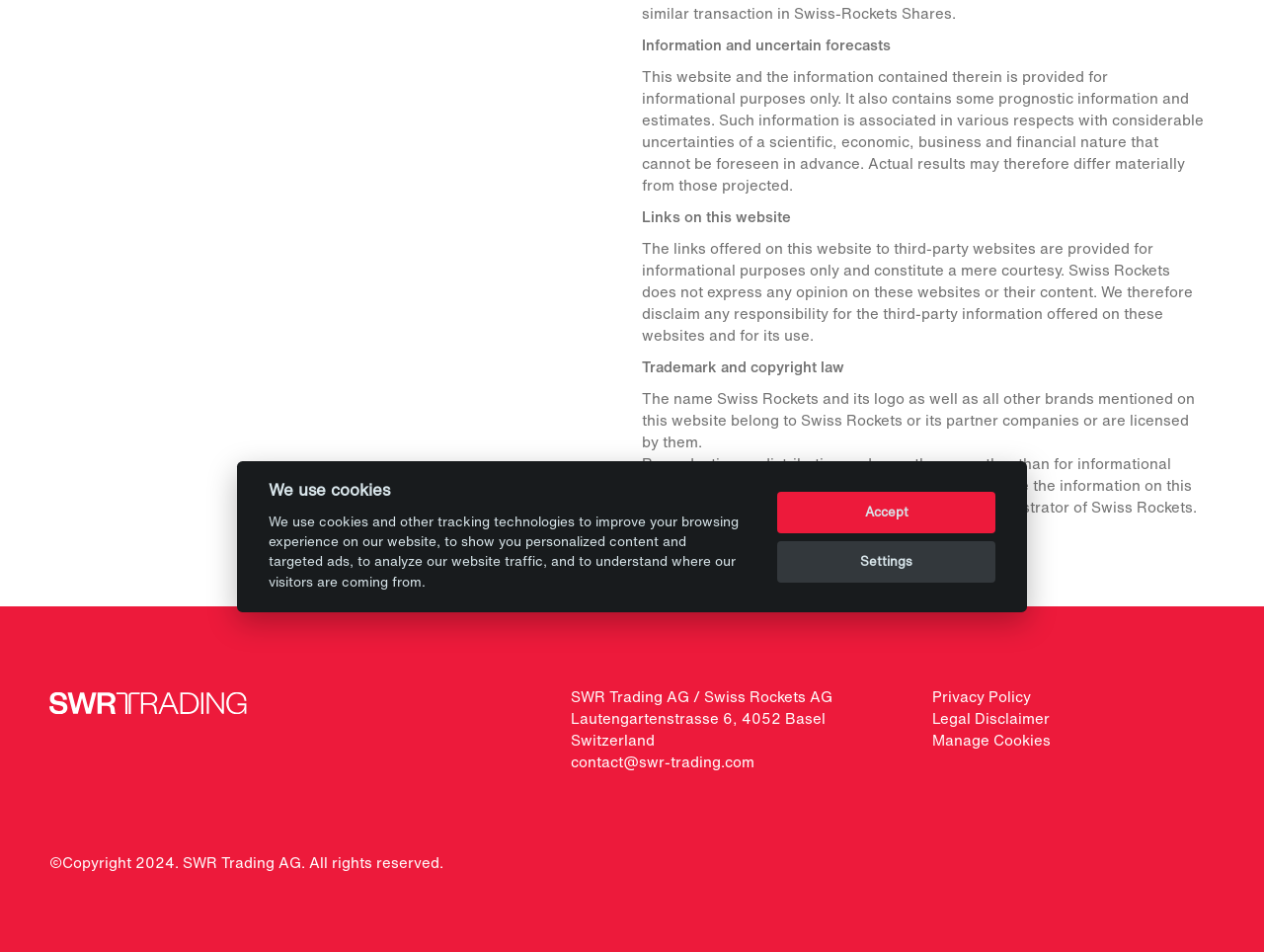Please predict the bounding box coordinates (top-left x, top-left y, bottom-right x, bottom-right y) for the UI element in the screenshot that fits the description: Settings

[0.615, 0.568, 0.788, 0.612]